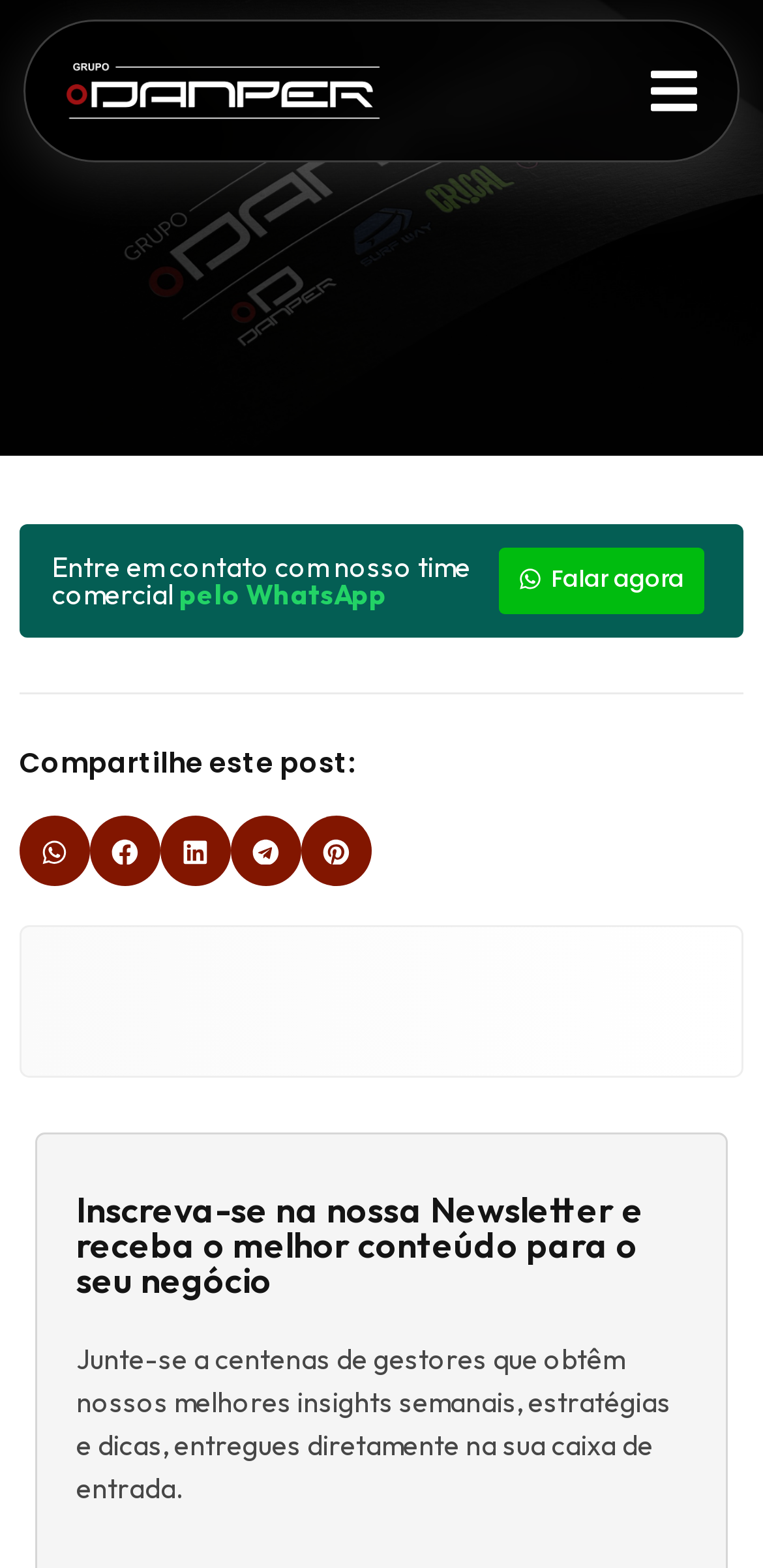Please provide a brief answer to the following inquiry using a single word or phrase:
How many social media platforms can you share this post on?

5